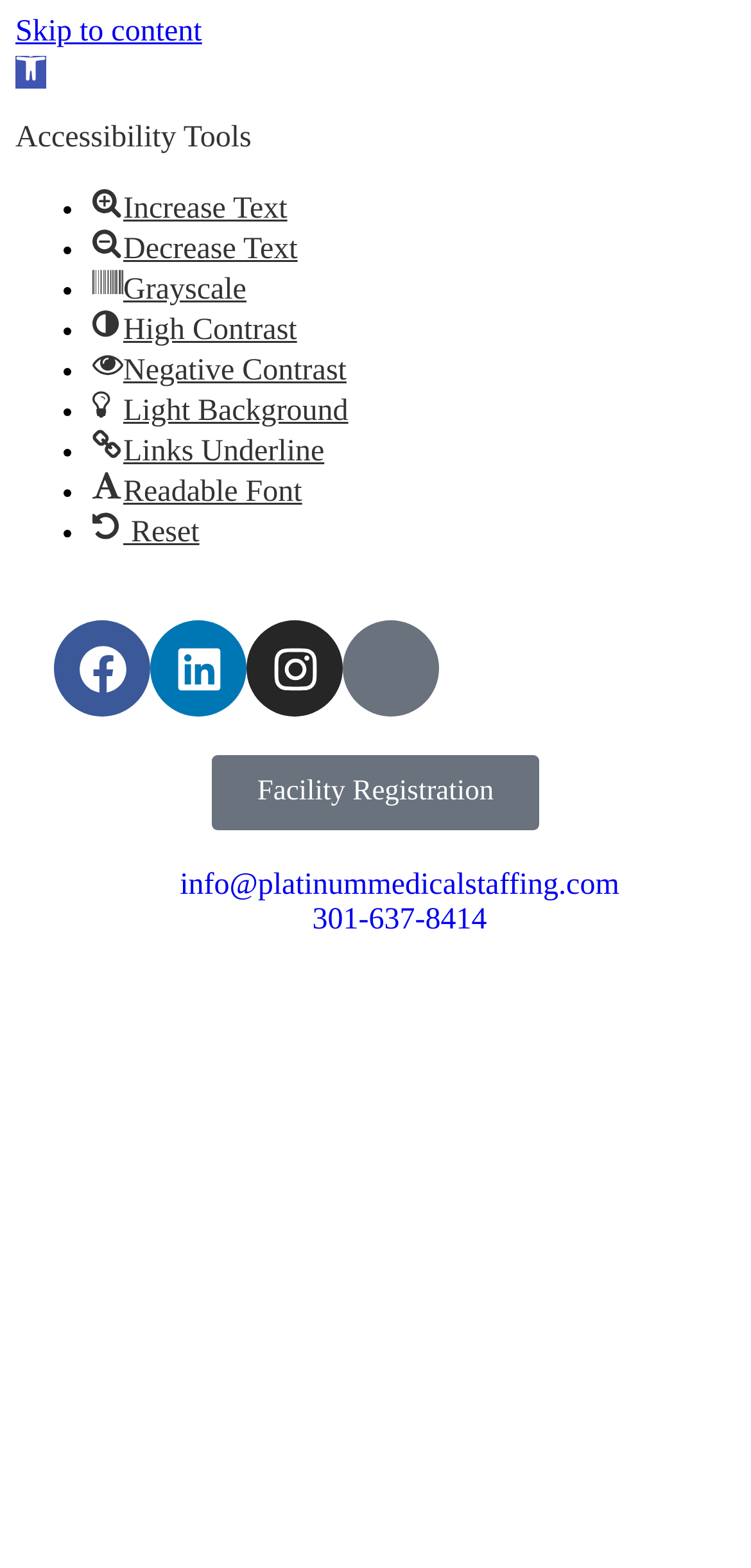Using the format (top-left x, top-left y, bottom-right x, bottom-right y), and given the element description, identify the bounding box coordinates within the screenshot: Bulk Billing Patient Consent Form

None